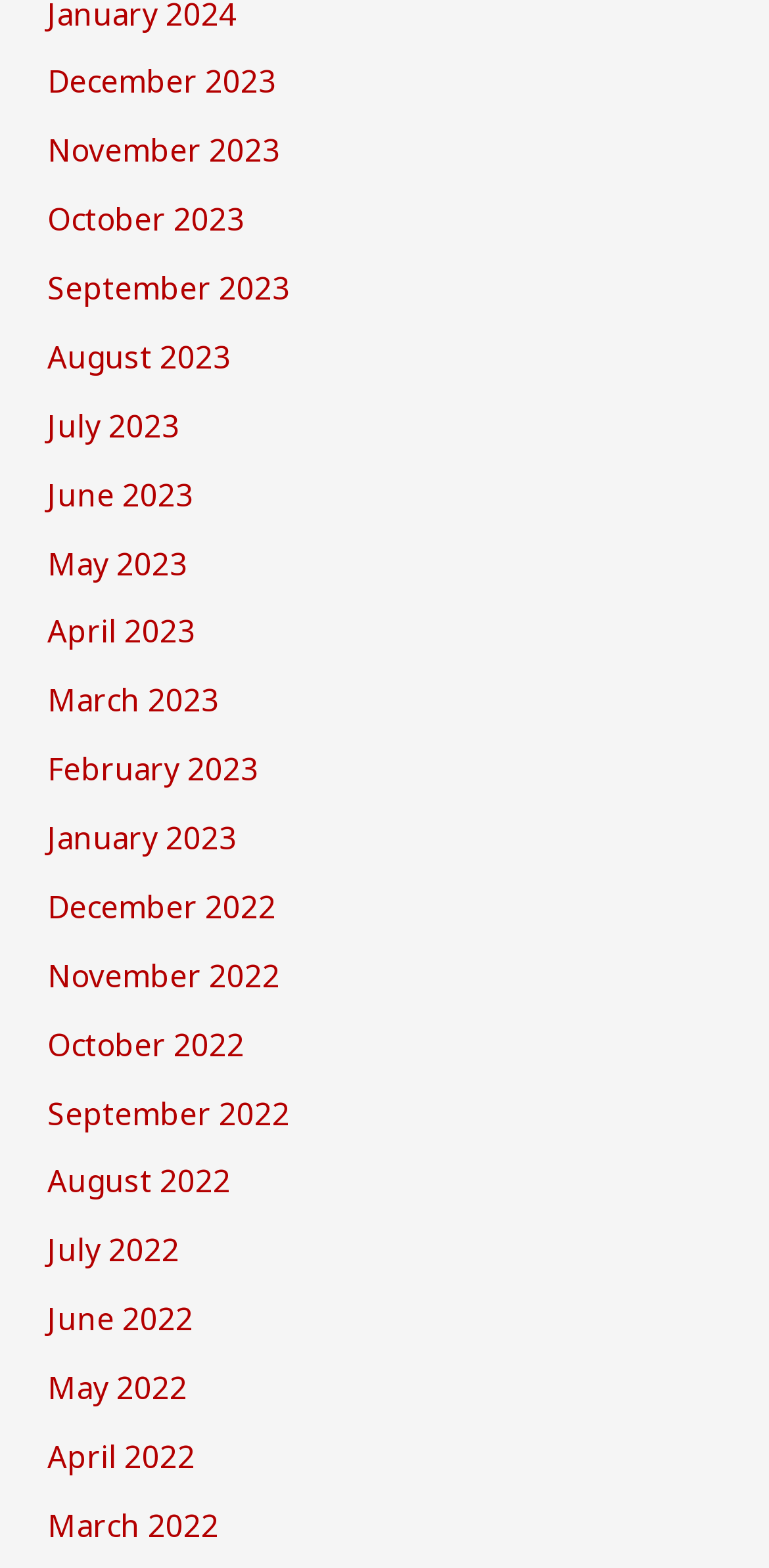Given the element description, predict the bounding box coordinates in the format (top-left x, top-left y, bottom-right x, bottom-right y). Make sure all values are between 0 and 1. Here is the element description: June 2023

[0.061, 0.301, 0.251, 0.329]